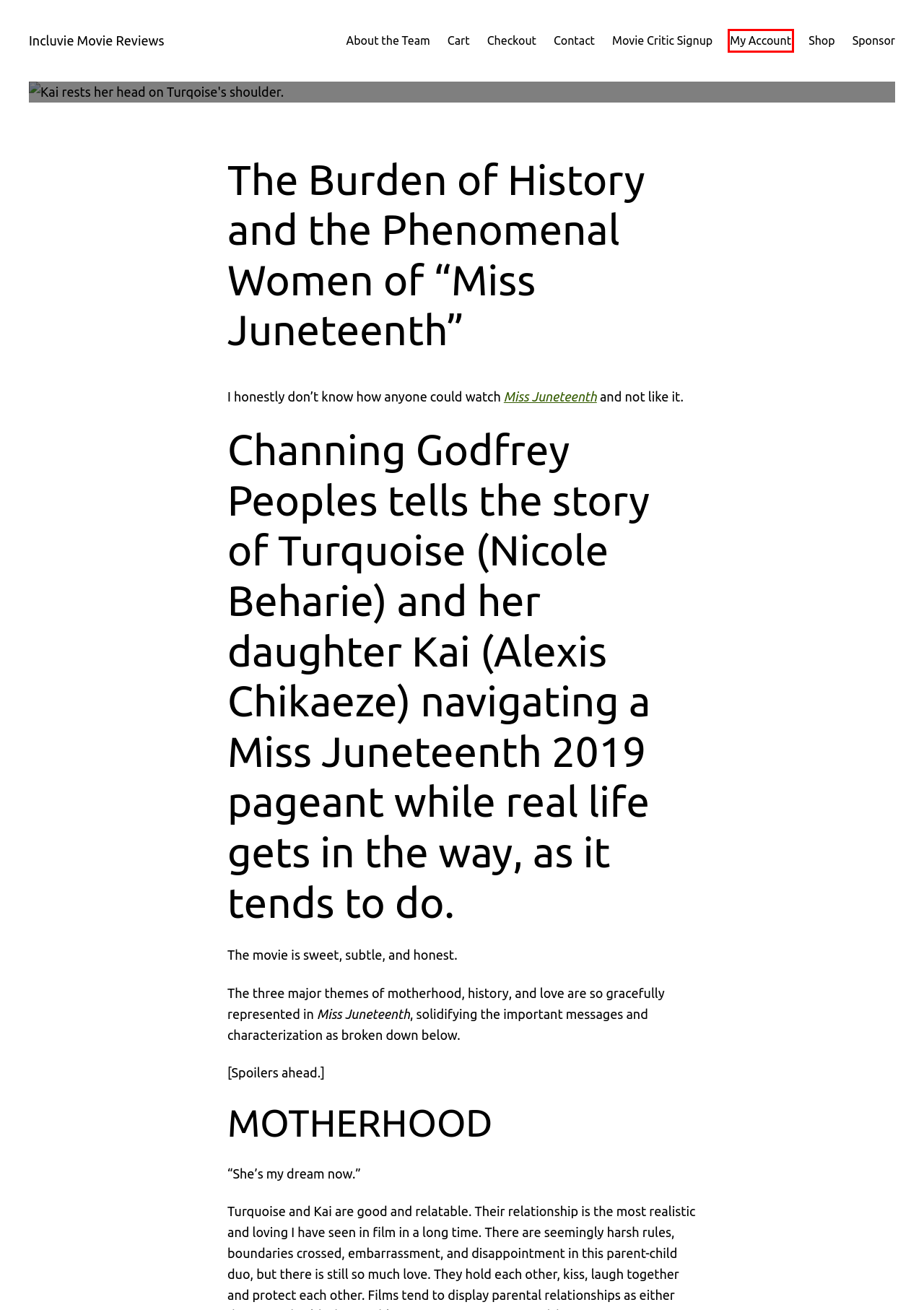You have received a screenshot of a webpage with a red bounding box indicating a UI element. Please determine the most fitting webpage description that matches the new webpage after clicking on the indicated element. The choices are:
A. Movie Critic Signup – Incluvie Movie Reviews
B. About the Team – Incluvie Movie Reviews
C. Incluvie Movie Reviews – Read about diversity in film
D. My Account – Incluvie Movie Reviews
E. Cart – Incluvie Movie Reviews
F. Shop – Incluvie Movie Reviews
G. Contact – Incluvie Movie Reviews
H. Sponsor – Incluvie Movie Reviews

D